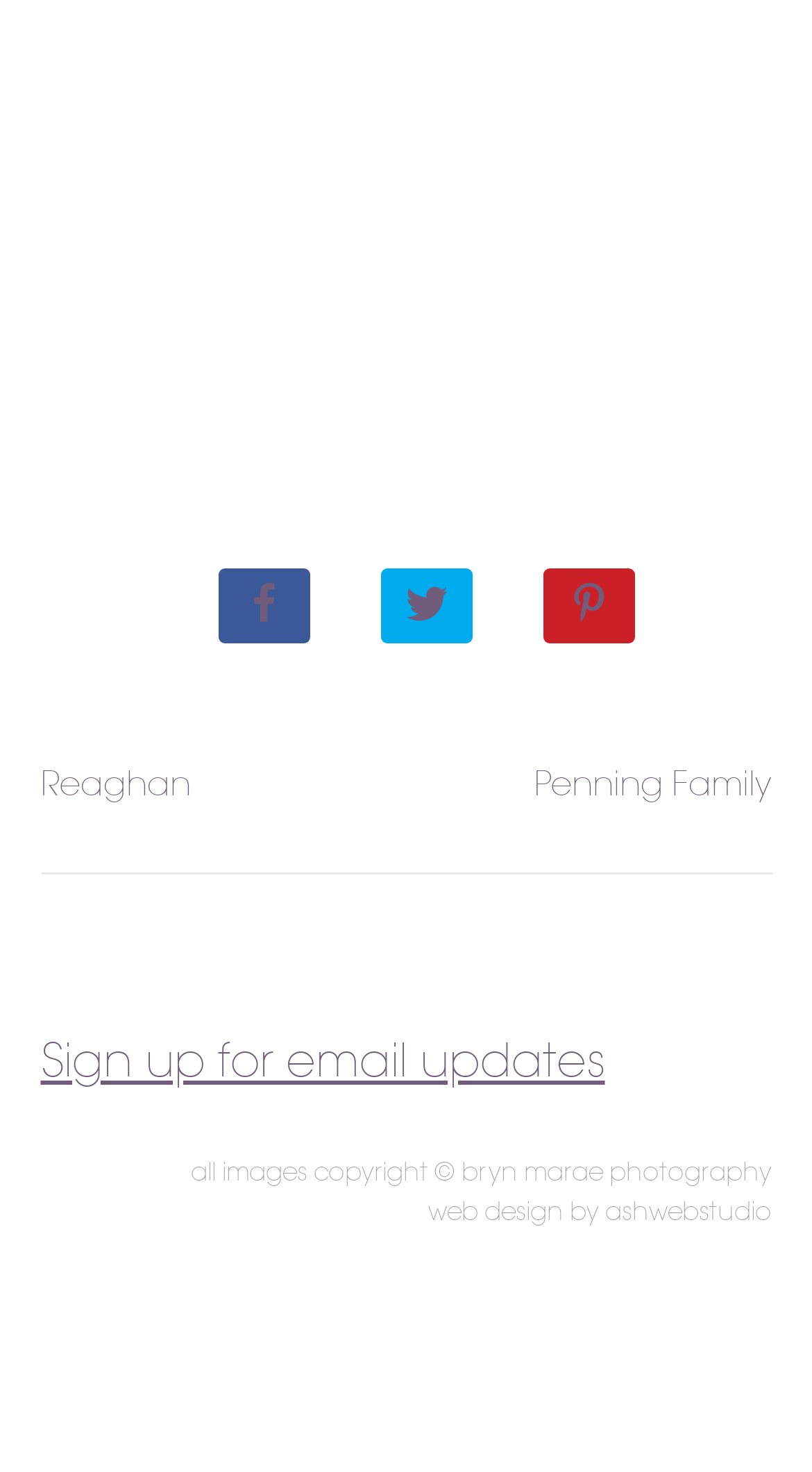Could you indicate the bounding box coordinates of the region to click in order to complete this instruction: "Register for Corporate / Trainer License Program".

None